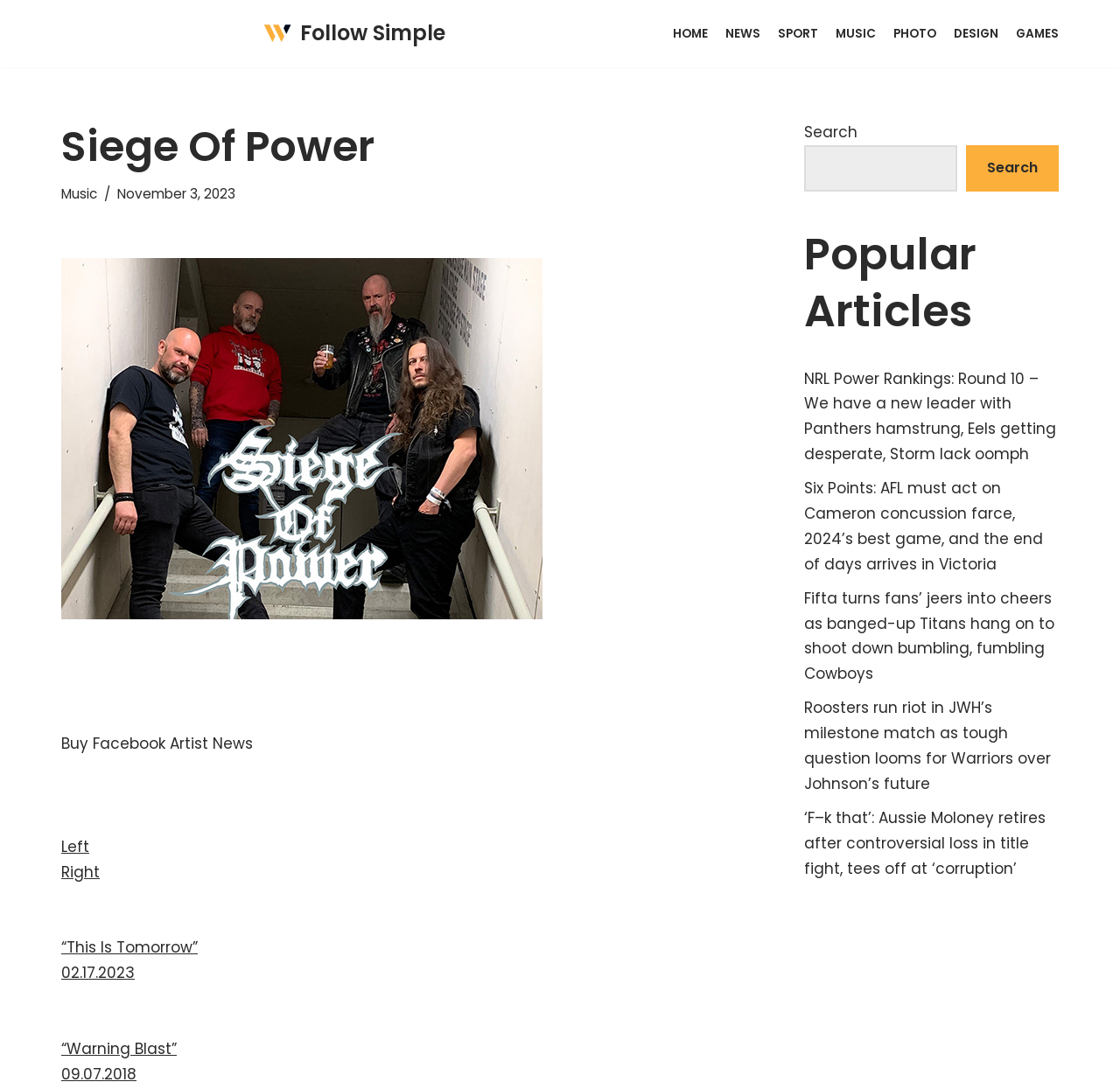How many popular articles are listed?
Use the screenshot to answer the question with a single word or phrase.

5